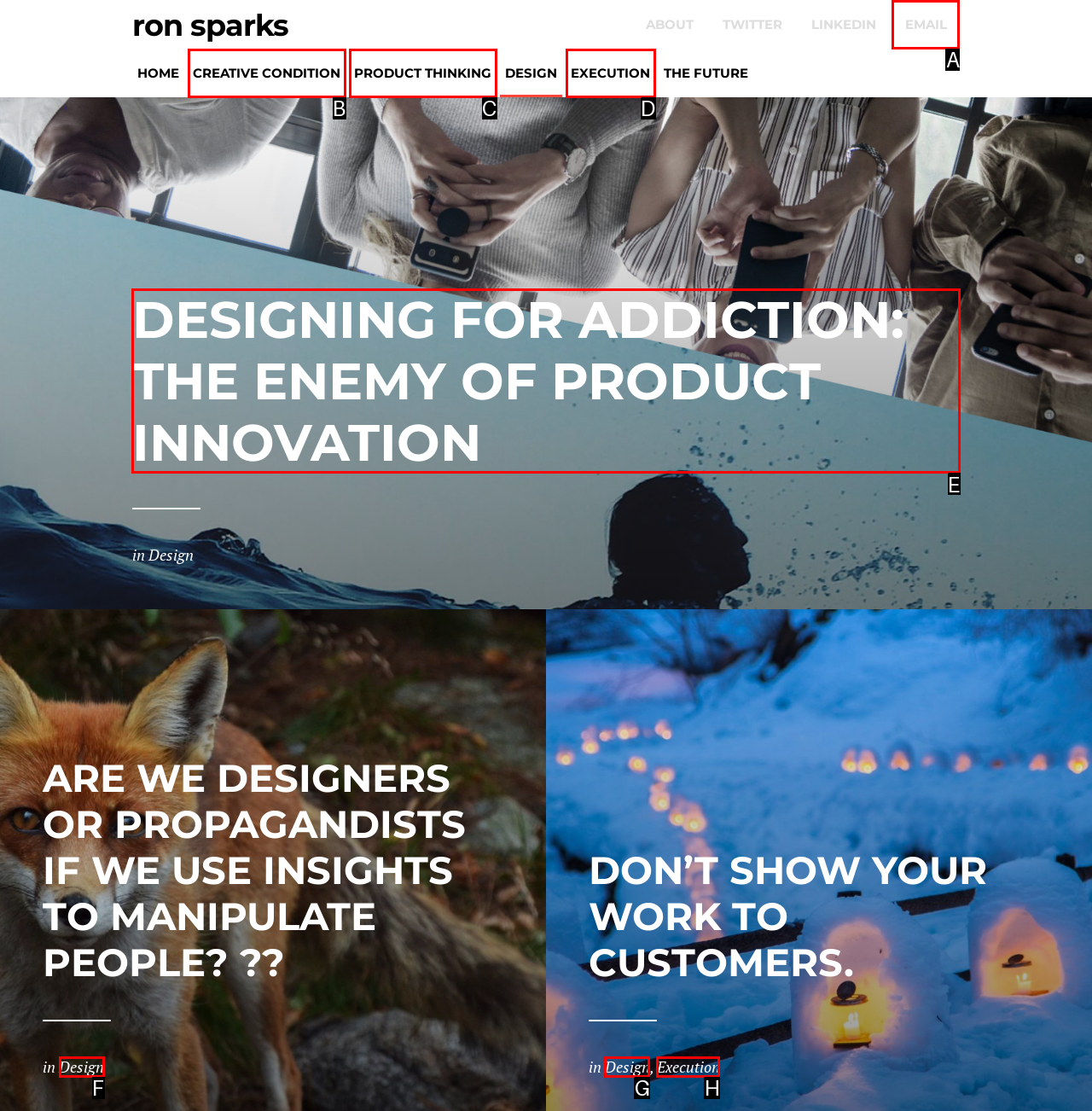Tell me which UI element to click to fulfill the given task: Click the 'HASENCHAT MUSIC CHINA' link. Respond with the letter of the correct option directly.

None